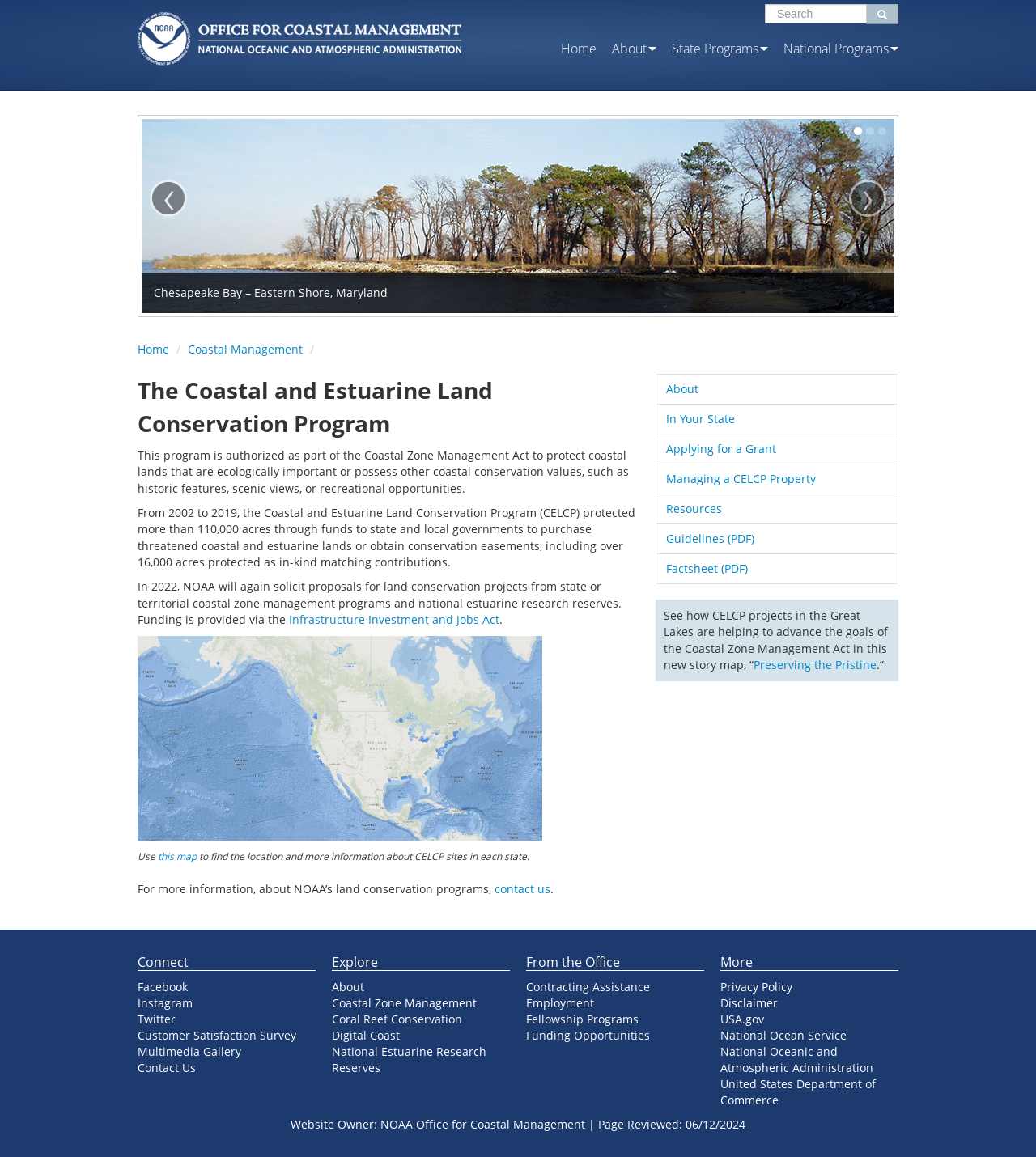Locate the bounding box of the UI element based on this description: "USA.gov". Provide four float numbers between 0 and 1 as [left, top, right, bottom].

[0.695, 0.874, 0.738, 0.888]